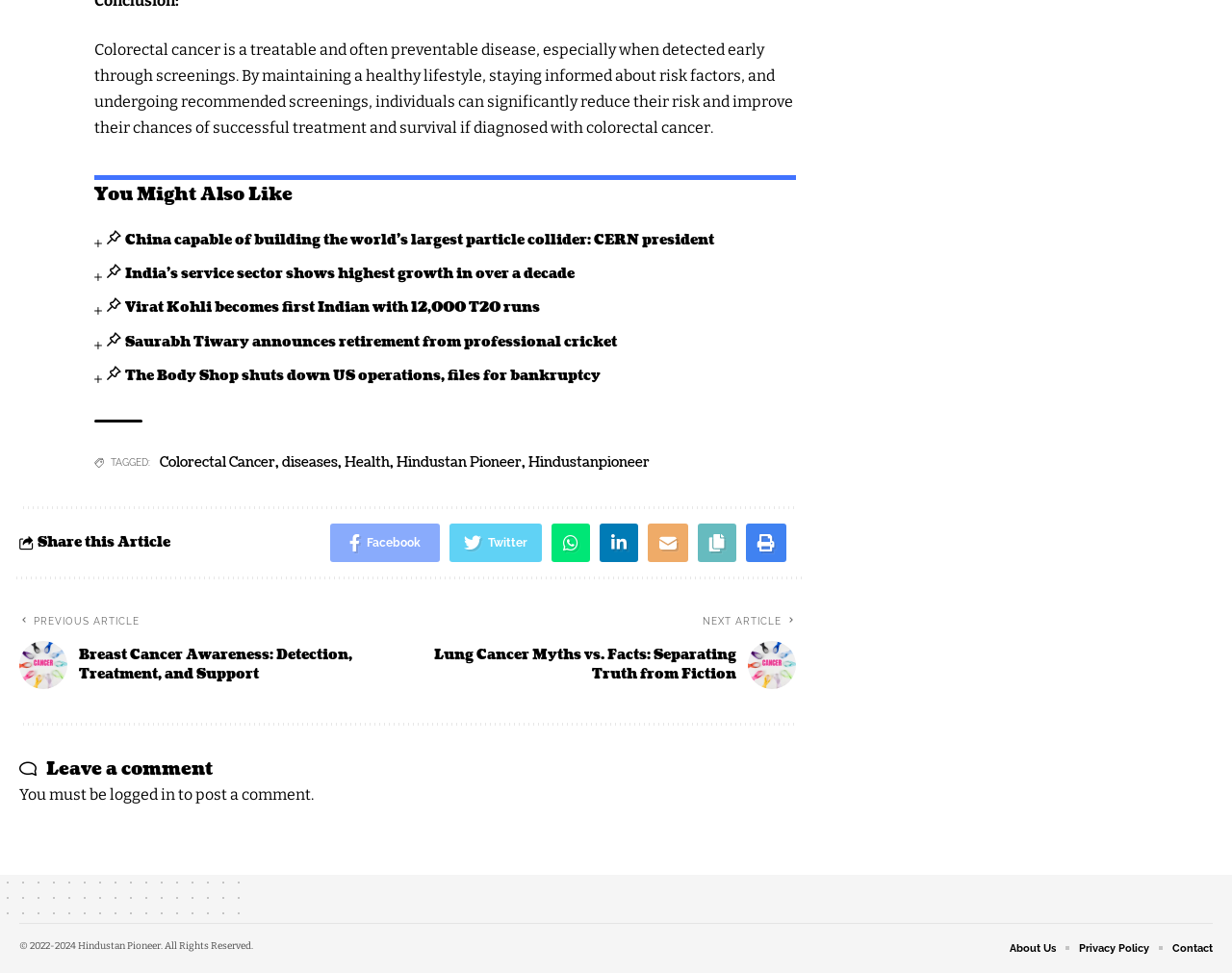What is the copyright information of the website?
Using the image, provide a concise answer in one word or a short phrase.

2022-2024 Hindustan Pioneer